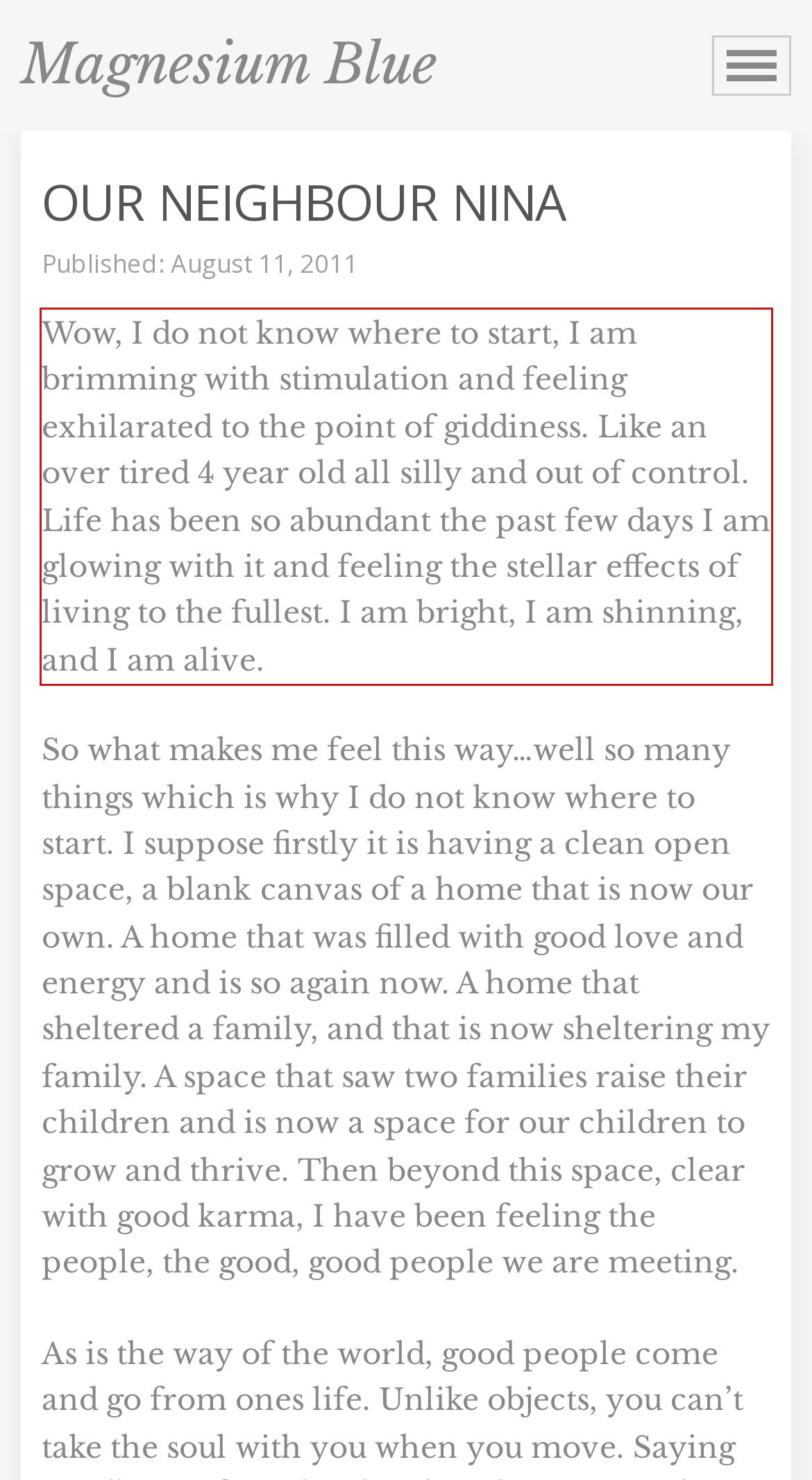Identify the text inside the red bounding box in the provided webpage screenshot and transcribe it.

Wow, I do not know where to start, I am brimming with stimulation and feeling exhilarated to the point of giddiness. Like an over tired 4 year old all silly and out of control. Life has been so abundant the past few days I am glowing with it and feeling the stellar effects of living to the fullest. I am bright, I am shinning, and I am alive.